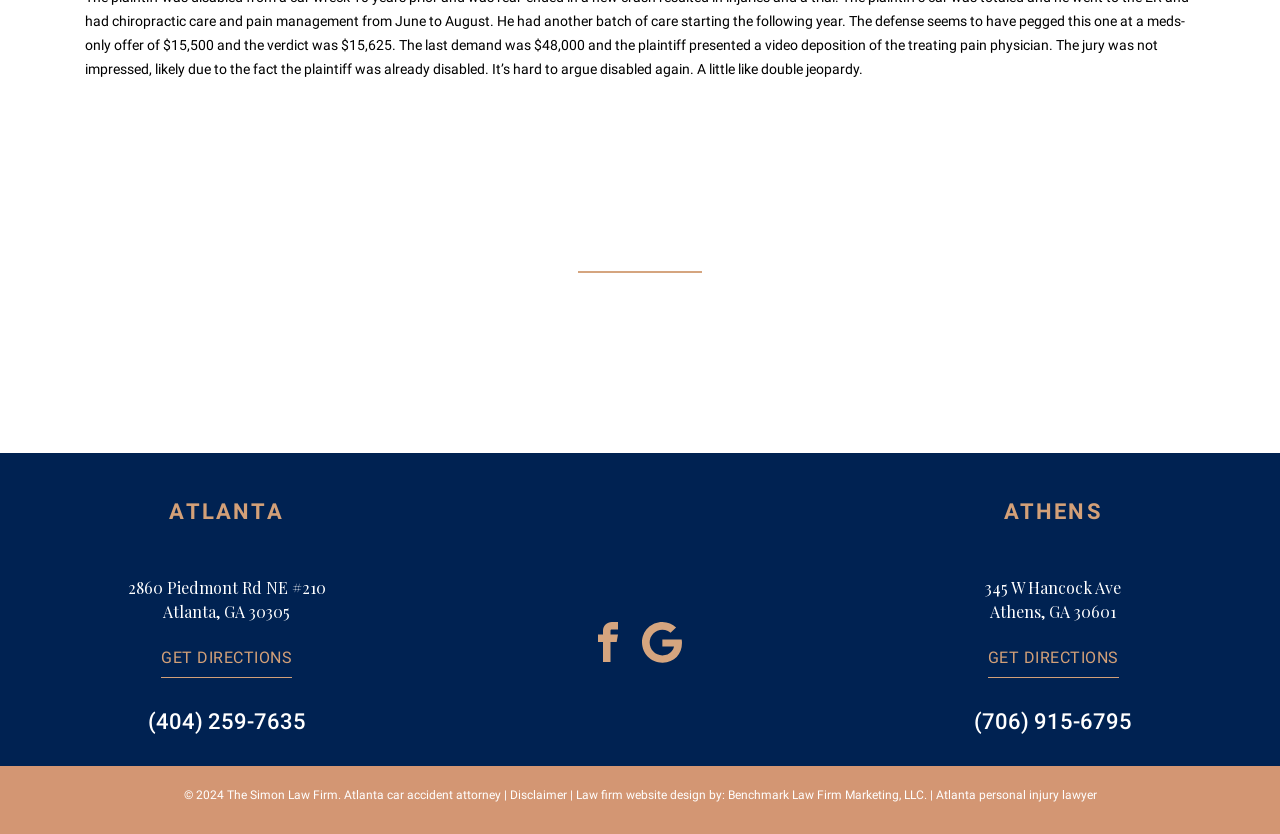What is the address of the Athens office? Analyze the screenshot and reply with just one word or a short phrase.

345 W Hancock Ave